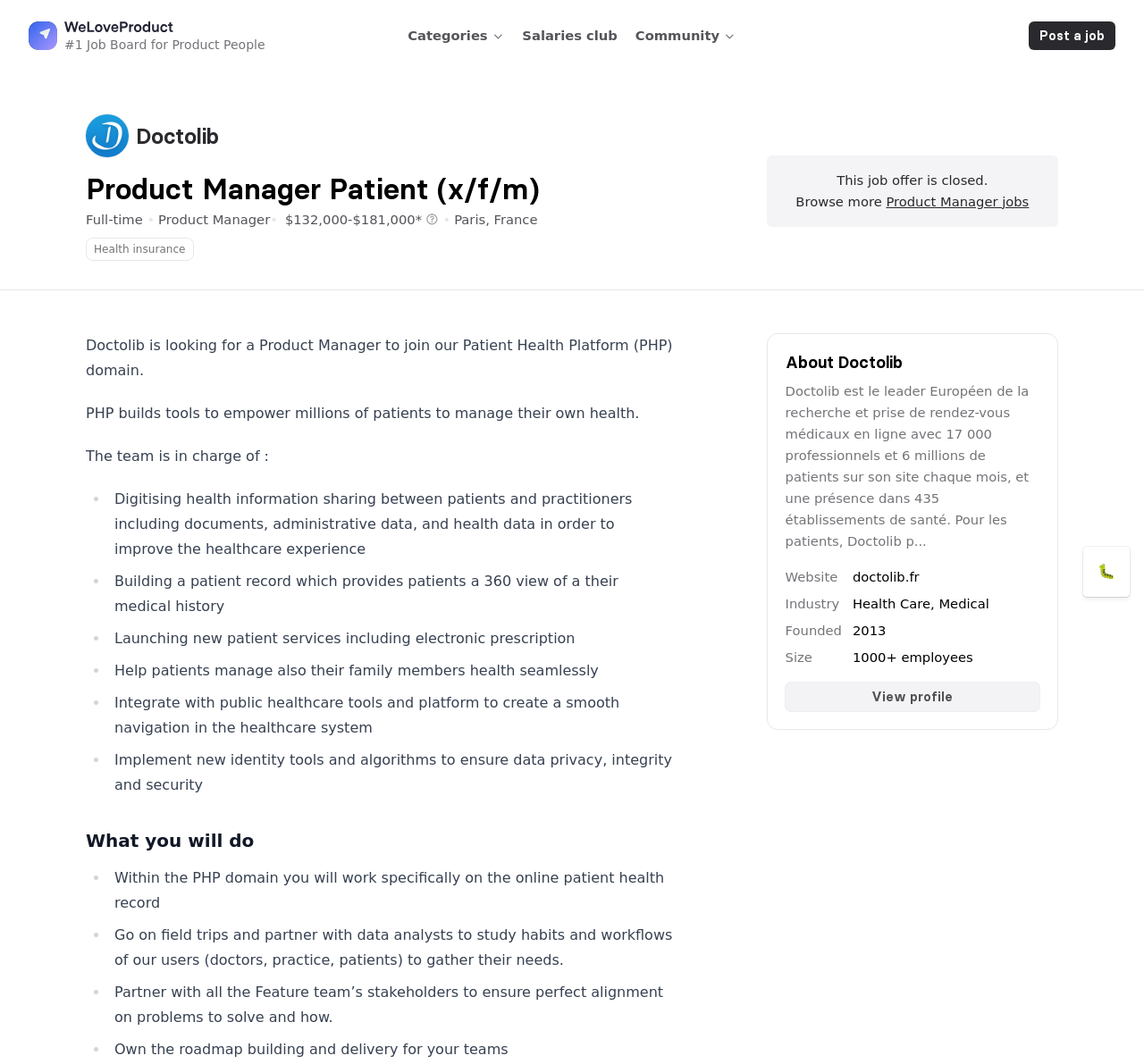Please predict the bounding box coordinates (top-left x, top-left y, bottom-right x, bottom-right y) for the UI element in the screenshot that fits the description: Post a job

[0.899, 0.02, 0.975, 0.047]